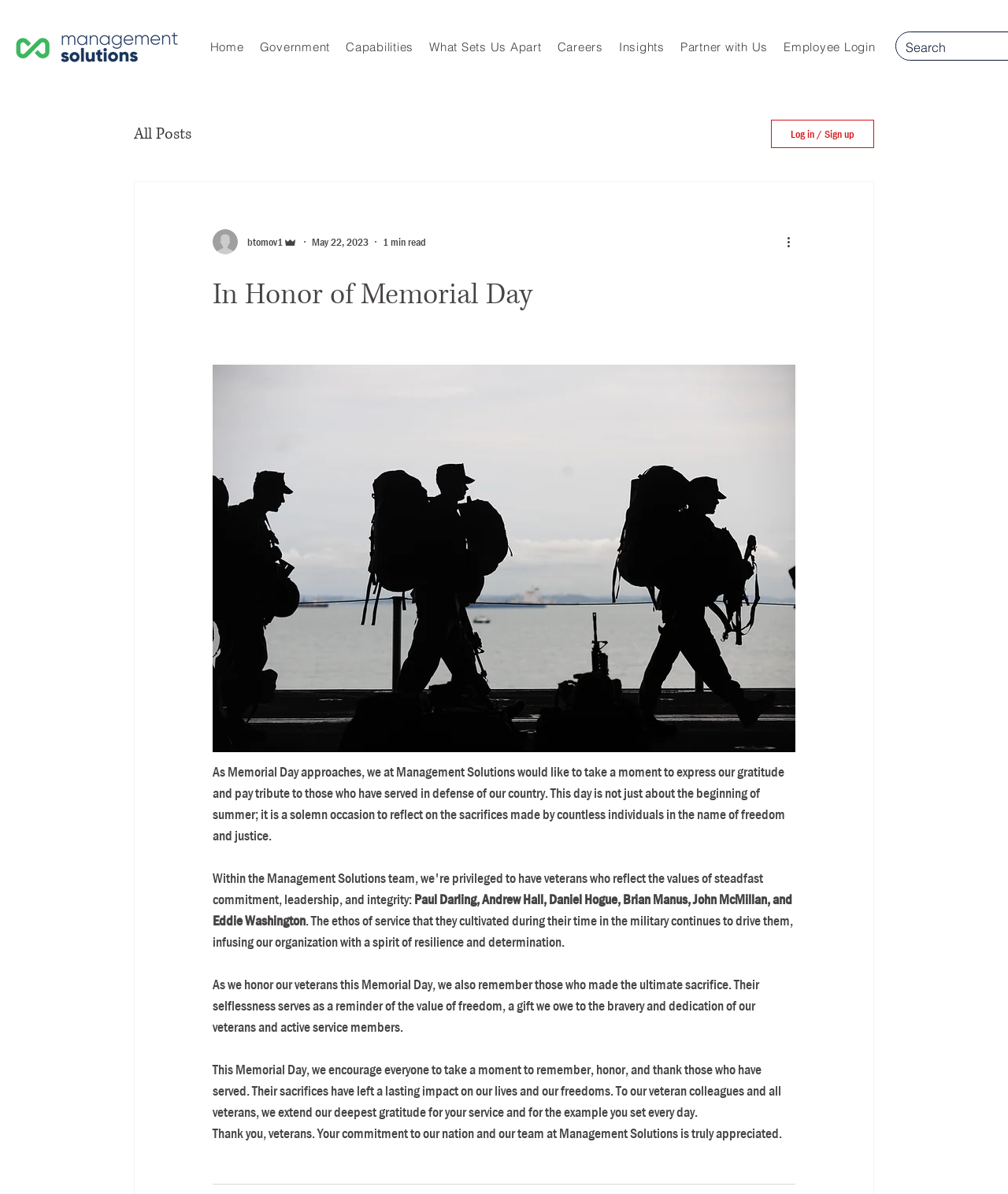Given the element description "All Posts", identify the bounding box of the corresponding UI element.

[0.133, 0.103, 0.19, 0.121]